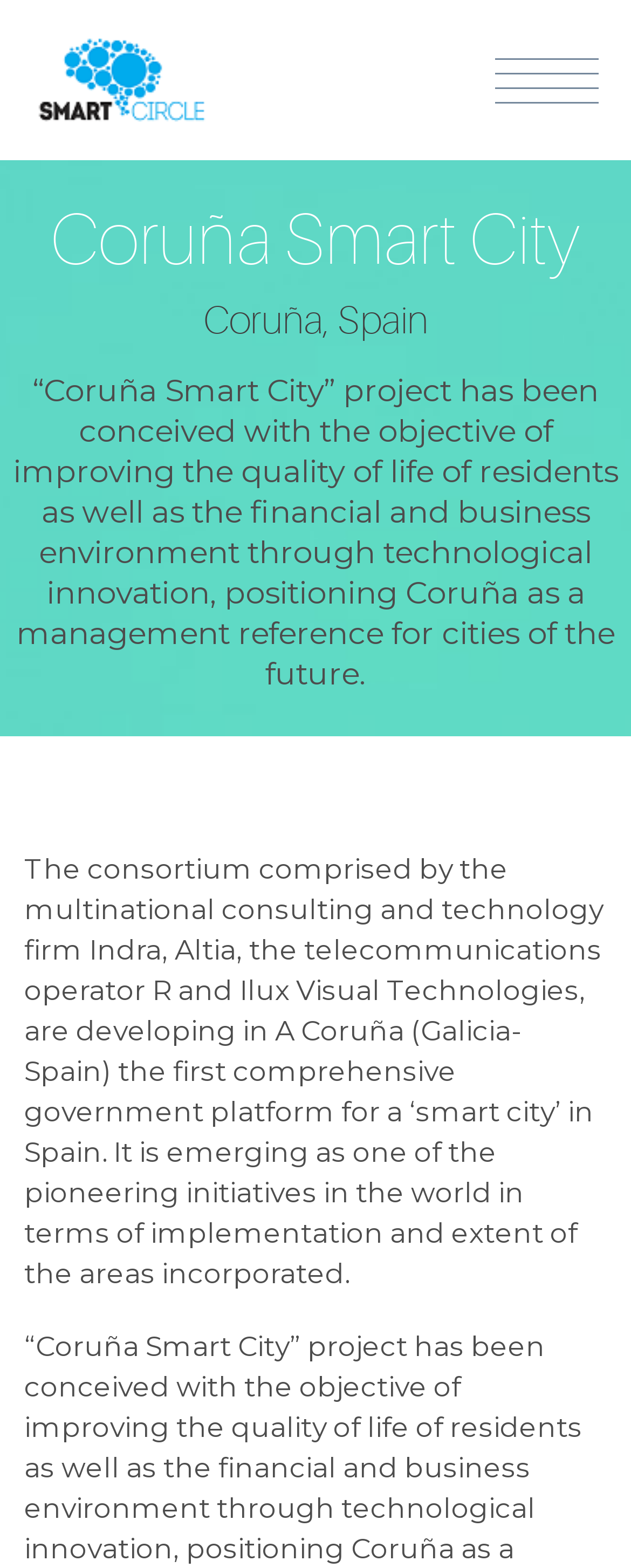Based on the description "SEO 反向链接检查工具和链接建立工具箱 用我们的链接智能数据打造您的反向链接策略，制定强大的 SEO 反向链接计划，即刻增加自然流量、提升排名。", find the bounding box of the specified UI element.

None